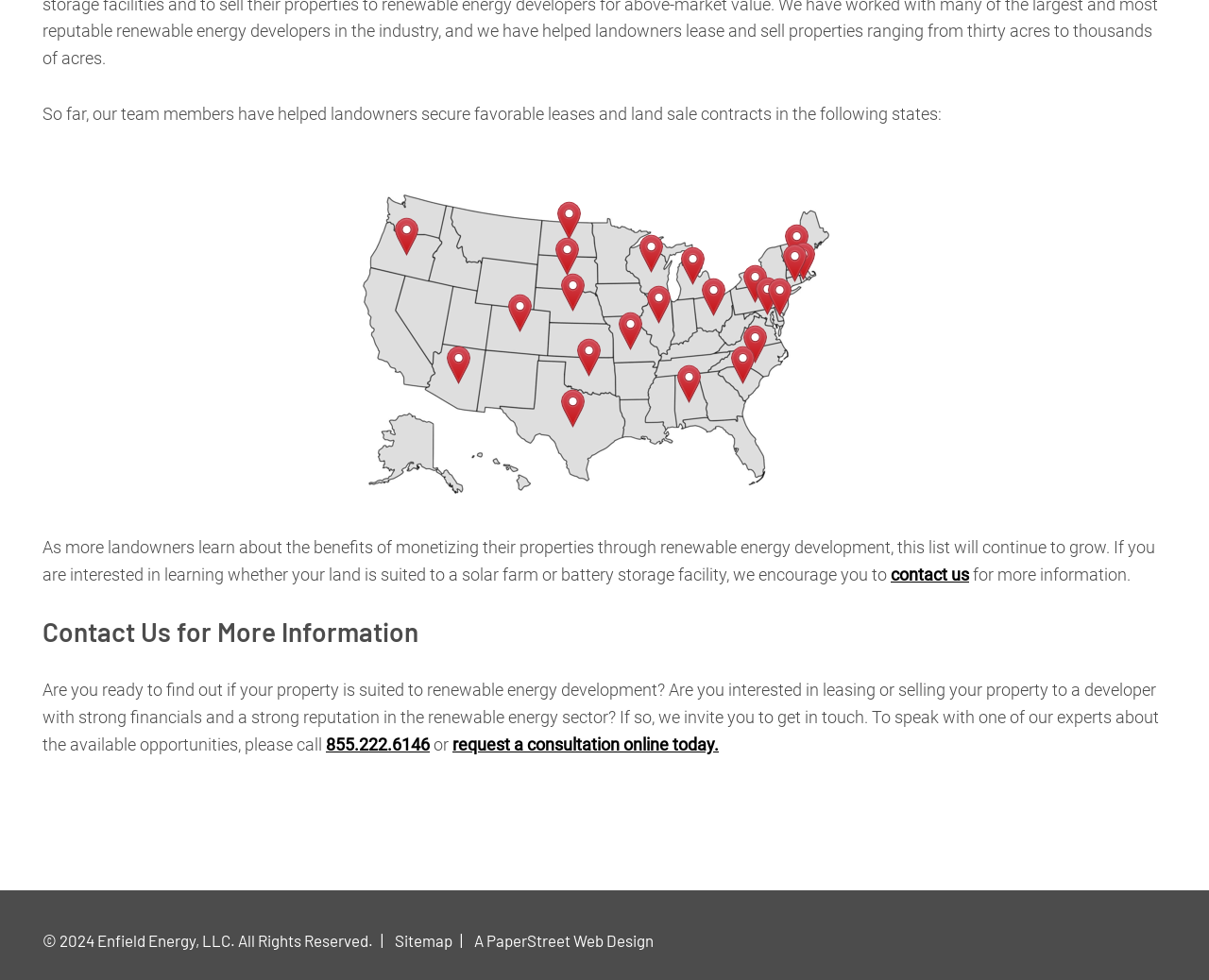What is the topic of the webpage?
Observe the image and answer the question with a one-word or short phrase response.

Renewable energy development